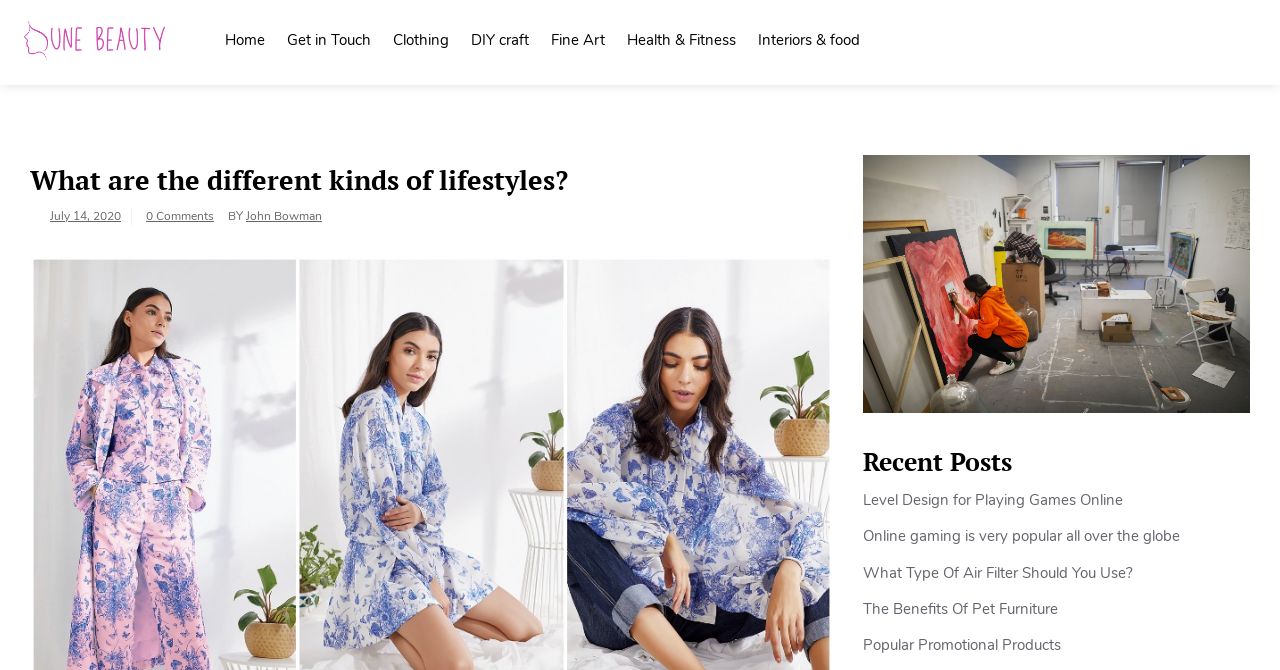Find the bounding box coordinates of the clickable area that will achieve the following instruction: "Check the 'Recent Posts' section".

[0.674, 0.661, 0.977, 0.716]